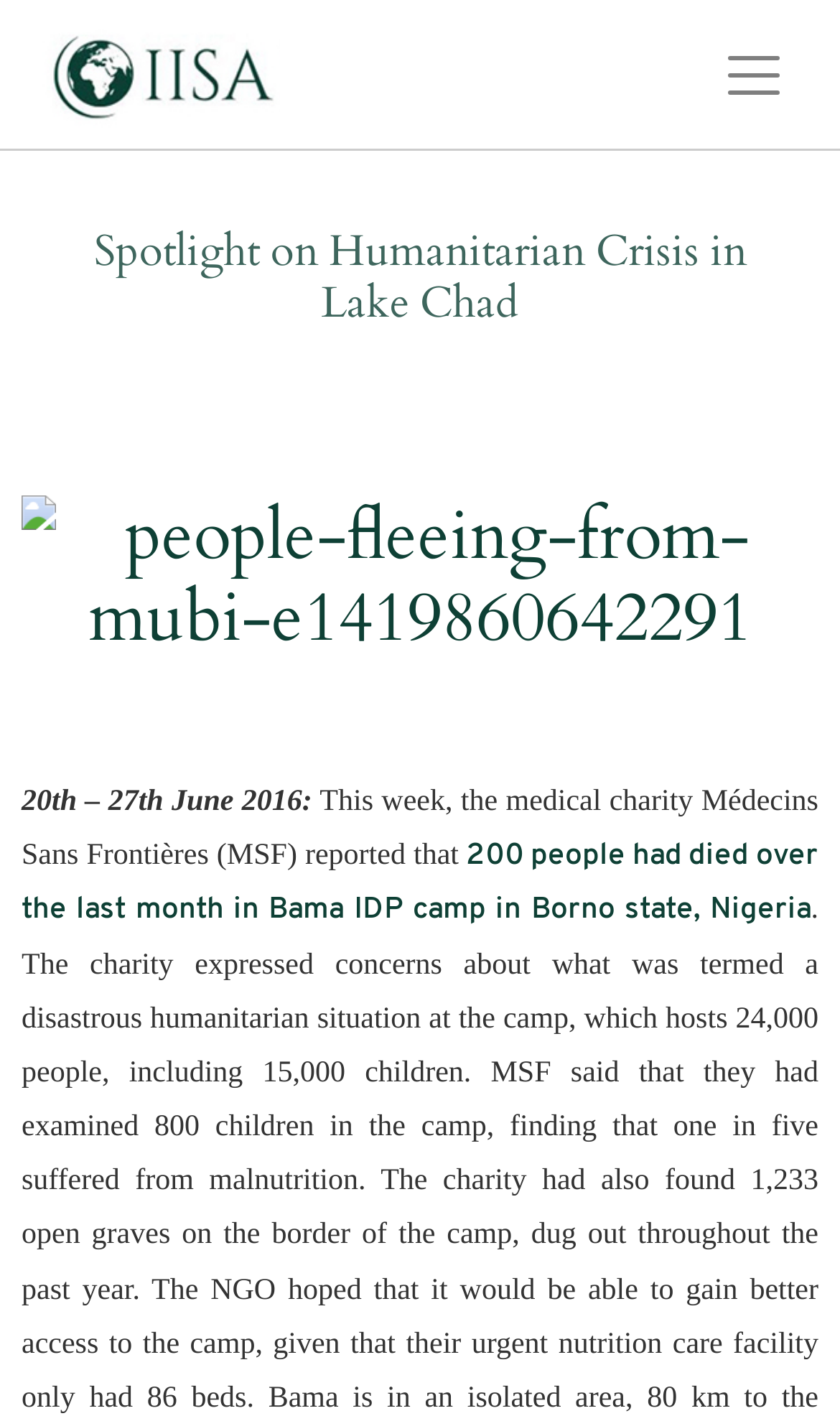What is the organization mentioned in the article?
Identify the answer in the screenshot and reply with a single word or phrase.

Médecins Sans Frontières (MSF)